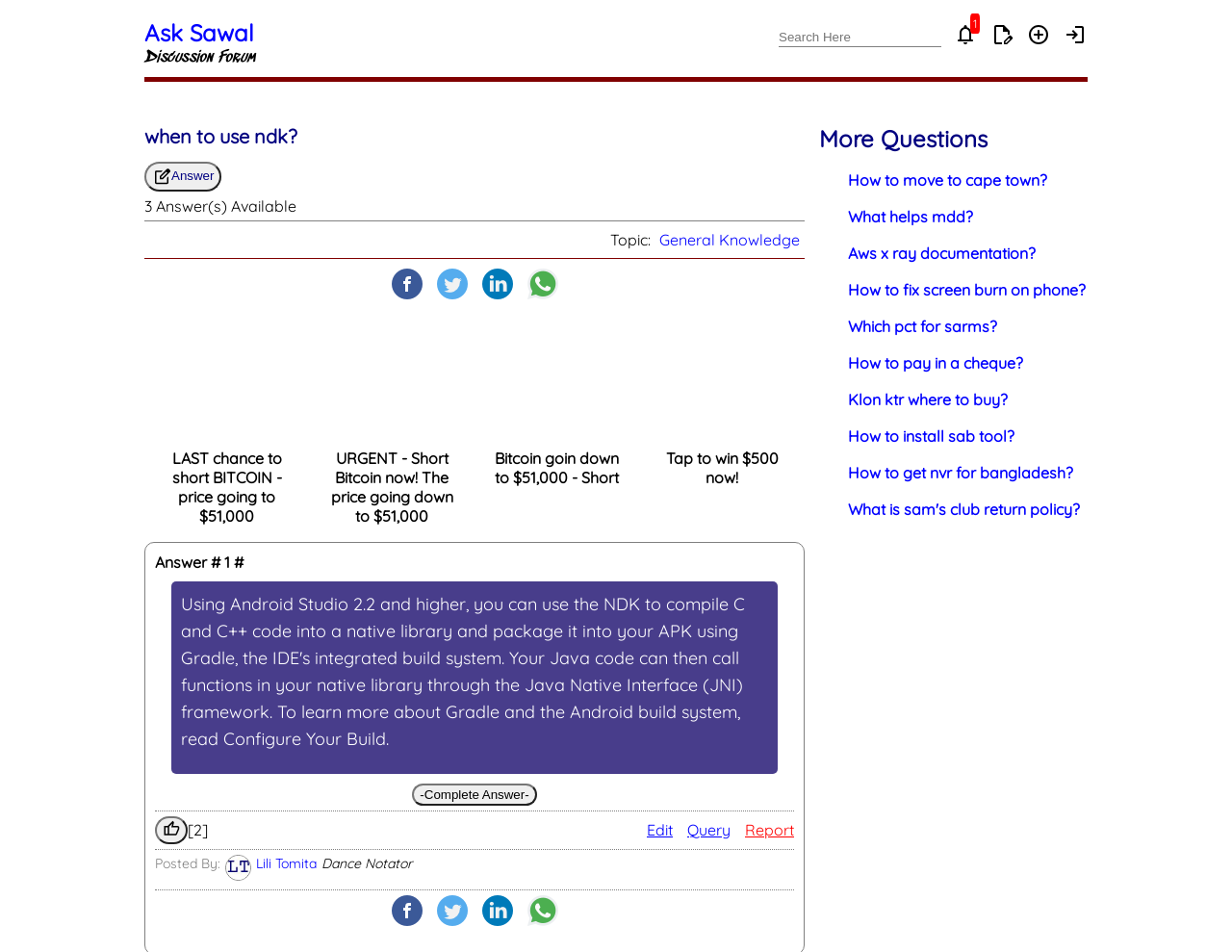Please identify the bounding box coordinates of the clickable region that I should interact with to perform the following instruction: "Share on Facebook". The coordinates should be expressed as four float numbers between 0 and 1, i.e., [left, top, right, bottom].

[0.318, 0.298, 0.343, 0.319]